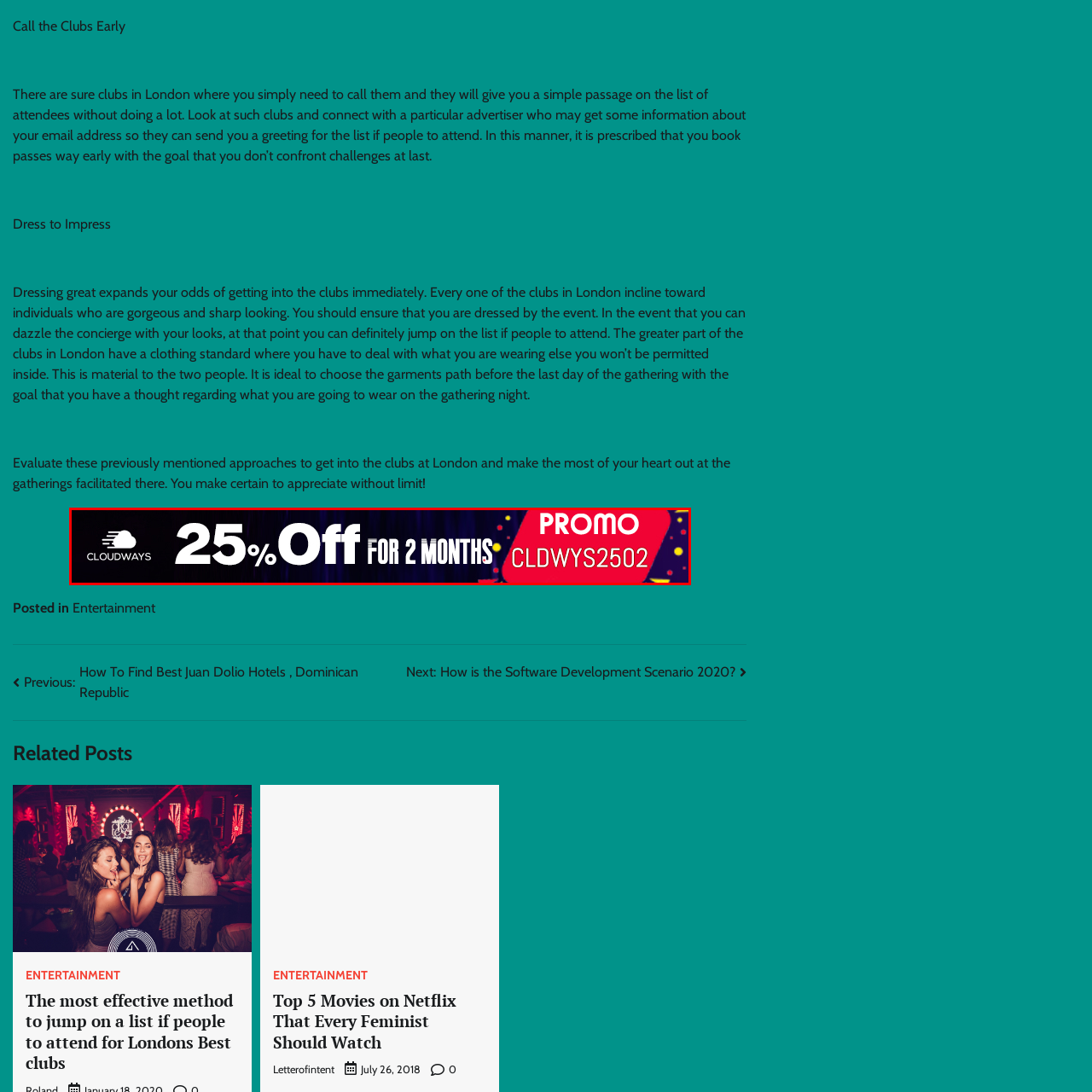Concentrate on the image section marked by the red rectangle and answer the following question comprehensively, using details from the image: What is the purpose of the offer code?

The offer code 'CLDWYS2502' is prominently displayed on the banner, making it easy for potential customers to take advantage of the promotion. The purpose of the offer code is to redeem the discount, allowing customers to avail the 25% discount for two months.